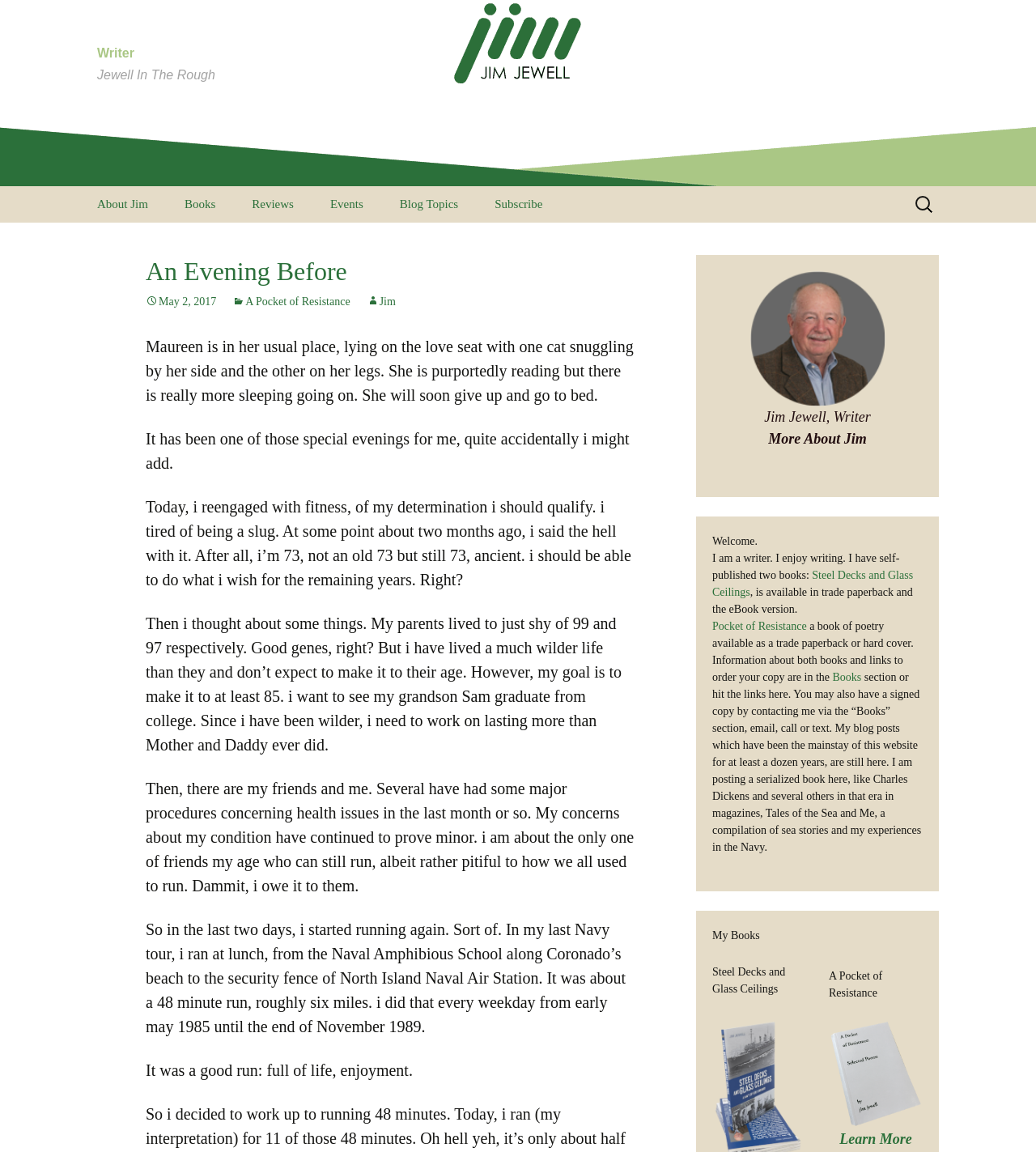Locate the bounding box of the UI element with the following description: "Notes from the Southwest Corner".

[0.37, 0.299, 0.526, 0.341]